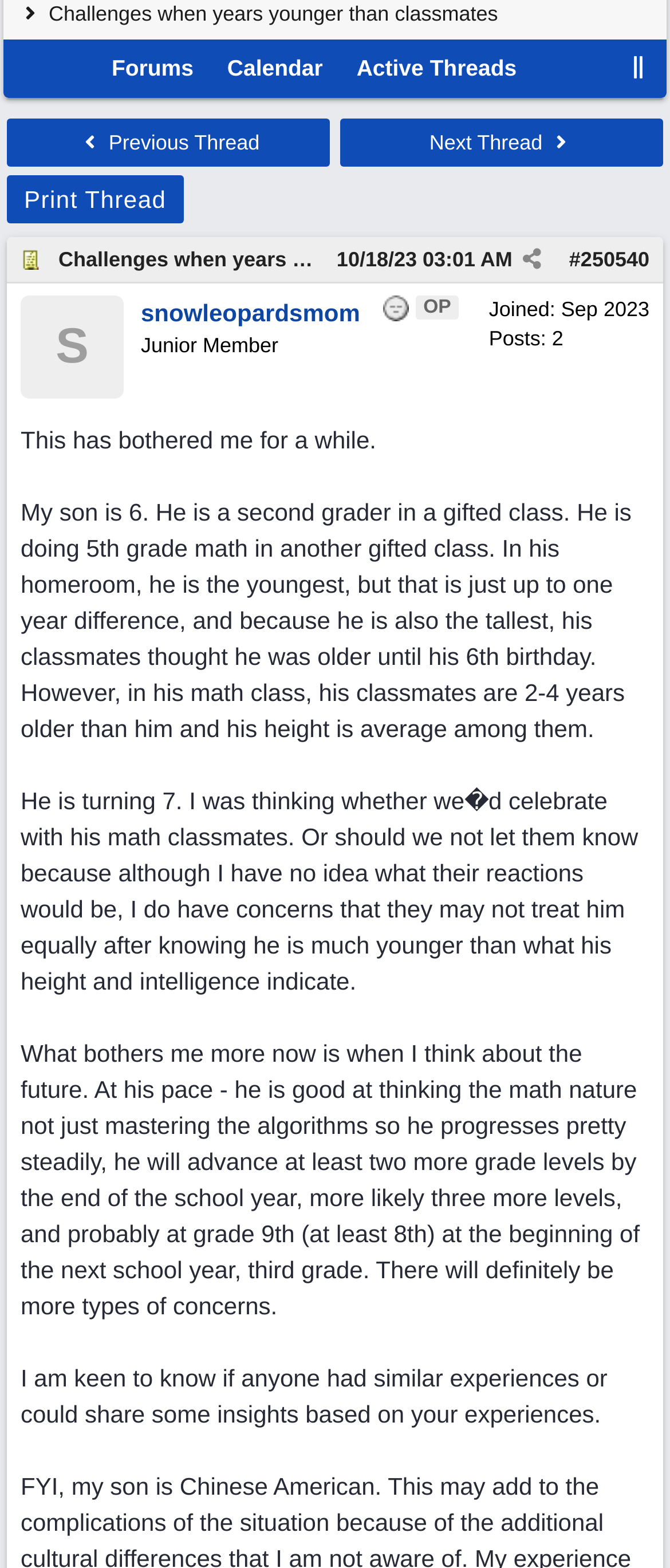Determine the bounding box coordinates of the UI element described below. Use the format (top-left x, top-left y, bottom-right x, bottom-right y) with floating point numbers between 0 and 1: title="show/hide columns on this page"

[0.92, 0.034, 0.987, 0.053]